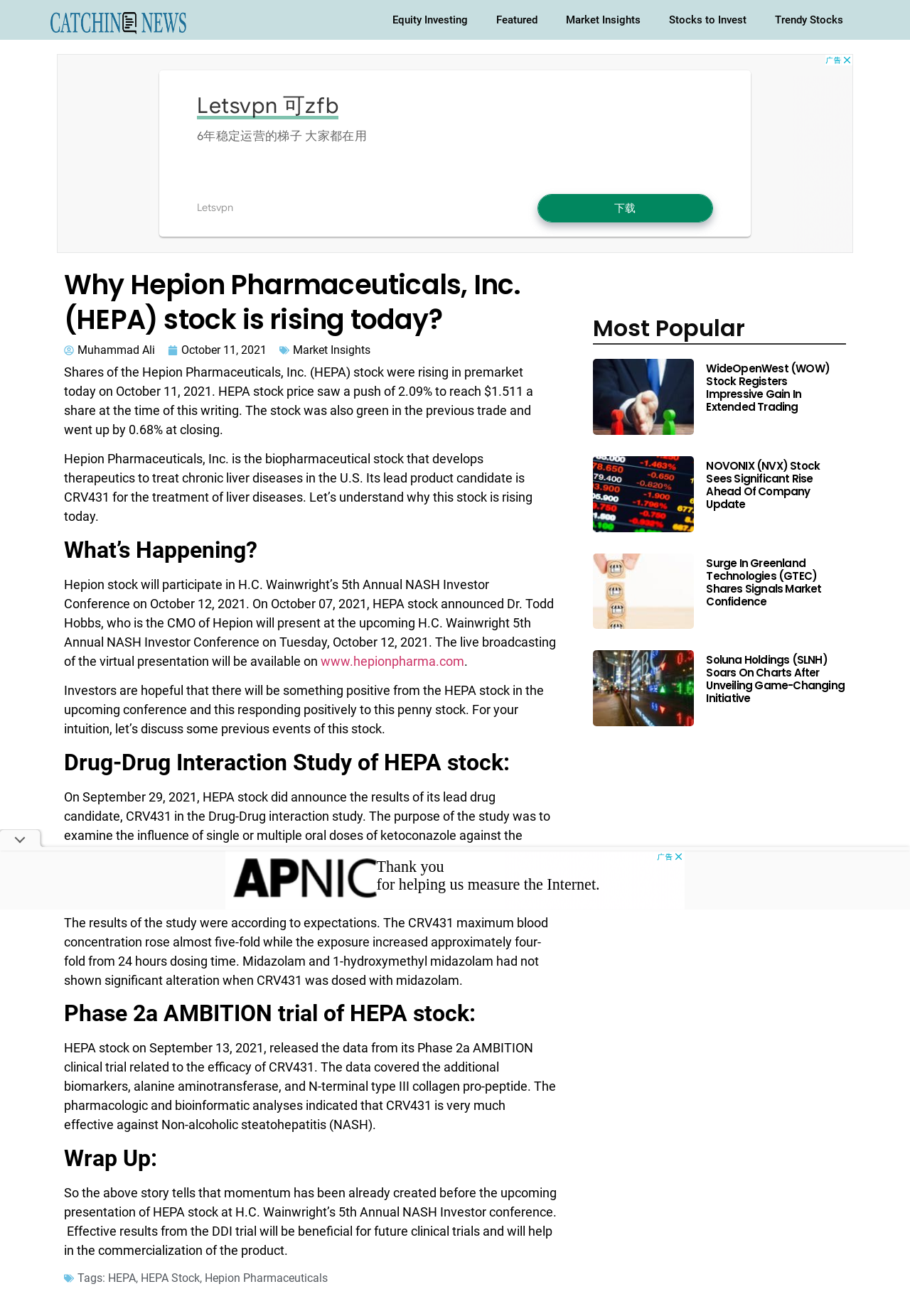Describe in detail what you see on the webpage.

The webpage is an article about Hepion Pharmaceuticals, Inc. (HEPA) stock, specifically discussing why it is rising today. At the top of the page, there are several links to different categories, including "Equity Investing", "Featured", "Market Insights", "Stocks to Invest", and "Trendy Stocks". Below these links, there is a heading that repeats the title of the article.

The main content of the article is divided into several sections, each with its own heading. The first section discusses the current stock price and its recent performance. The second section, "What's Happening?", explains that Hepion Pharmaceuticals will be participating in an upcoming investor conference, which may be contributing to the stock's rise.

The next sections discuss the company's recent announcements, including the results of a drug-drug interaction study and a Phase 2a clinical trial. The article also mentions that the company's lead product candidate, CRV431, has shown promising results in treating liver diseases.

At the bottom of the page, there are several links to related articles, including "WideOpenWest (WOW) Stock Registers Impressive Gain In Extended Trading", "NOVONIX (NVX) Stock Sees Significant Rise Ahead Of Company Update", and "Surge In Greenland Technologies (GTEC) Shares Signals Market Confidence".

There are also several advertisements and promotional elements on the page, including a GDPR cookie banner at the bottom, which informs users about the website's use of cookies. Additionally, there are several iframes and images scattered throughout the page, which appear to be advertisements or promotional content.